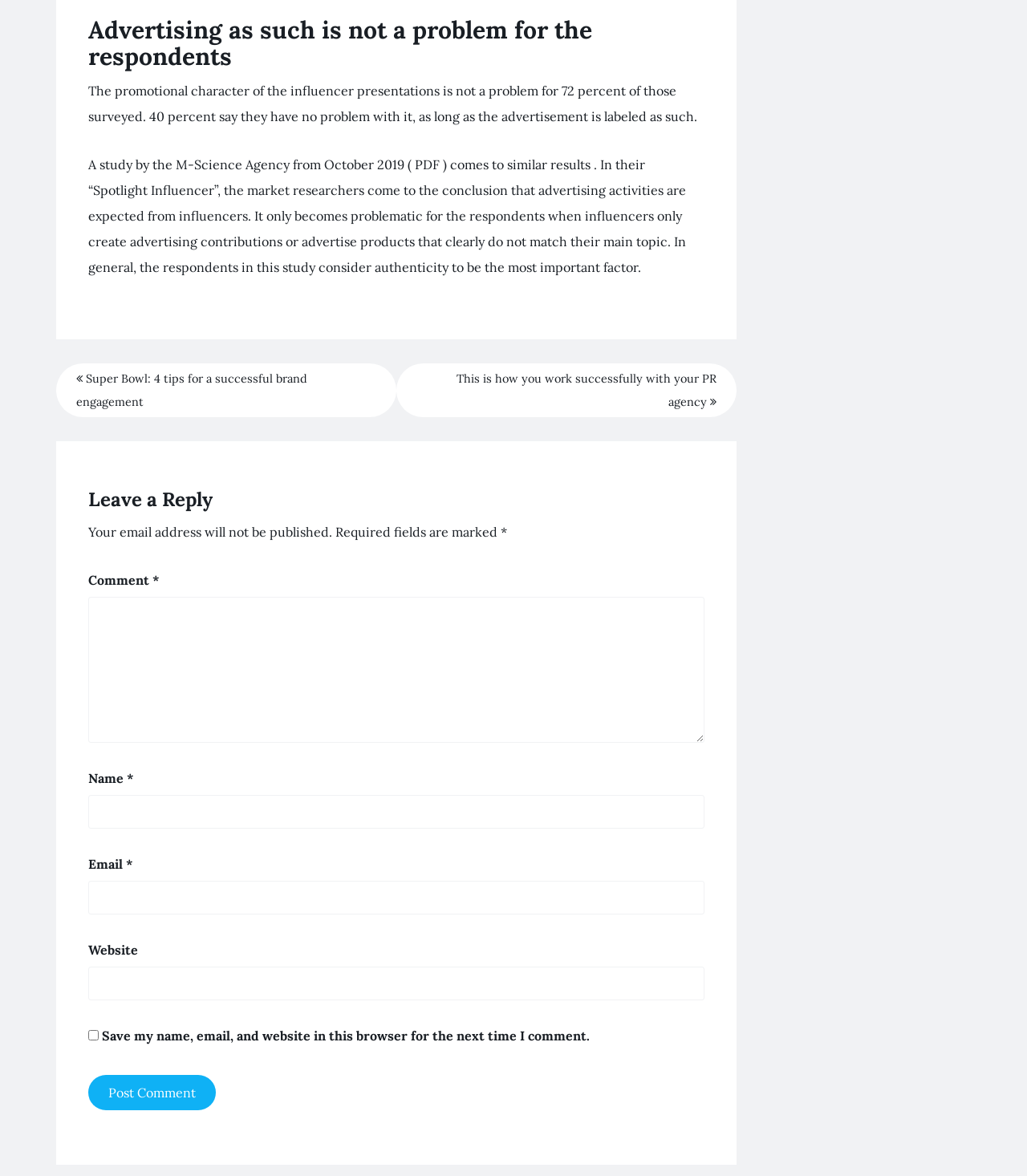From the webpage screenshot, predict the bounding box coordinates (top-left x, top-left y, bottom-right x, bottom-right y) for the UI element described here: parent_node: Name * name="author"

[0.086, 0.676, 0.686, 0.704]